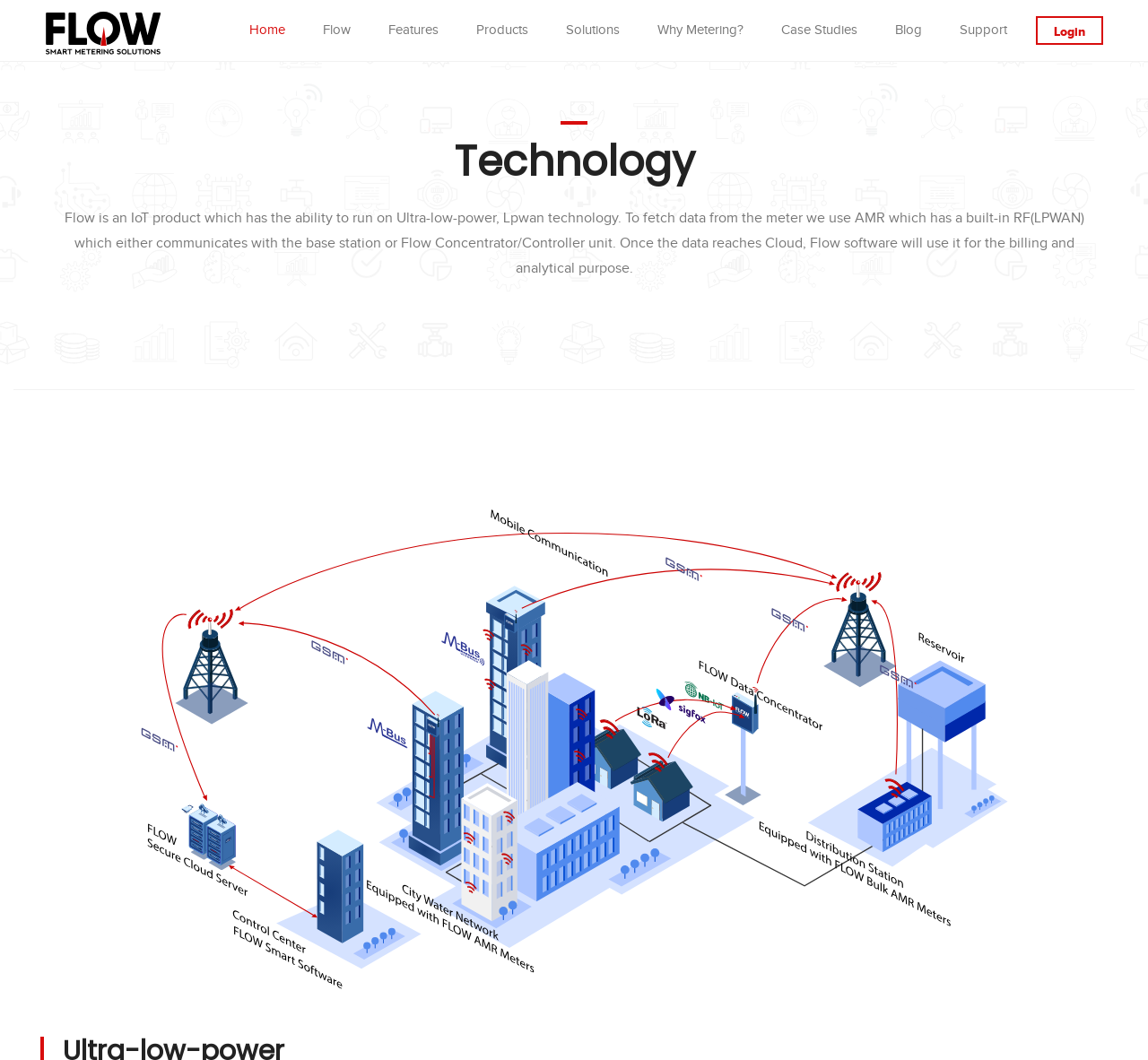Elaborate on the webpage's design and content in a detailed caption.

The webpage is about Flow, a smart metering solution that utilizes IoT technology. At the top left of the page, there is a link to an unknown destination. To the right of this link, there is a navigation menu with 9 links: Home, Flow, Features, Products, Solutions, Why Metering?, Case Studies, Blog, and Support, followed by a Login link at the top right corner.

Below the navigation menu, there is a prominent heading that reads "Technology". Underneath this heading, there is a section of text that describes Flow's technology, stating that it is an IoT product that runs on ultra-low-power, LPWAN technology, and uses AMR with built-in RF (LPWAN) to fetch data from meters, which is then used for billing and analytical purposes on the cloud.